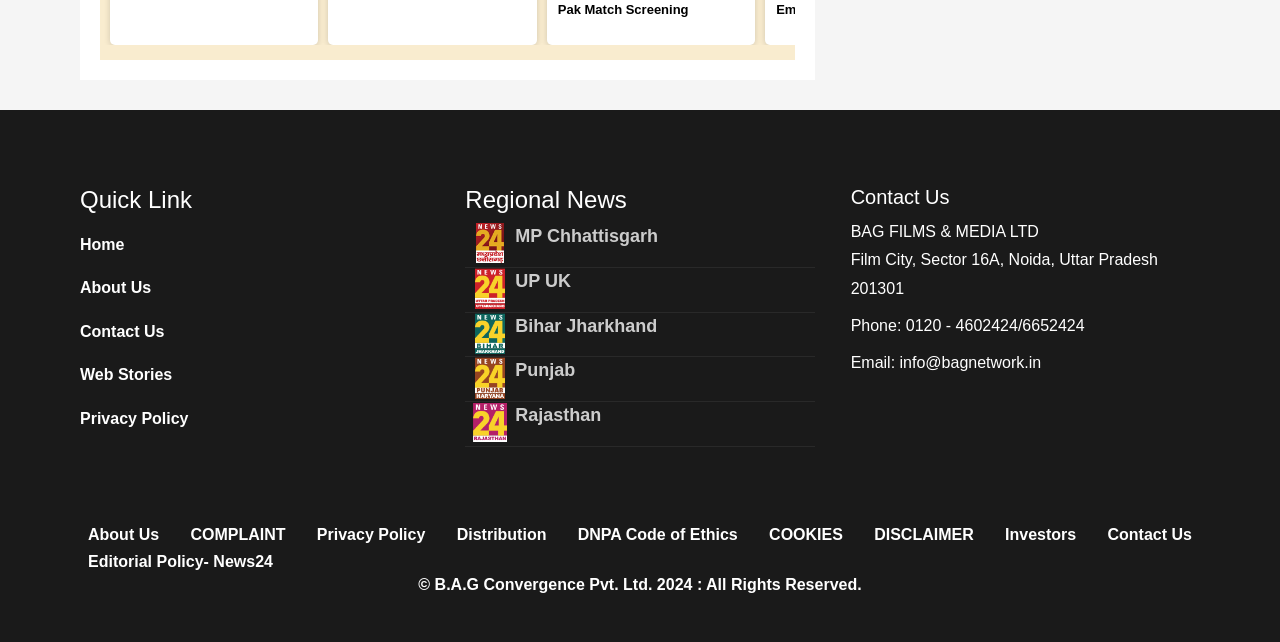What is the phone number of BAG FILMS & MEDIA LTD? Look at the image and give a one-word or short phrase answer.

0120 - 4602424/6652424